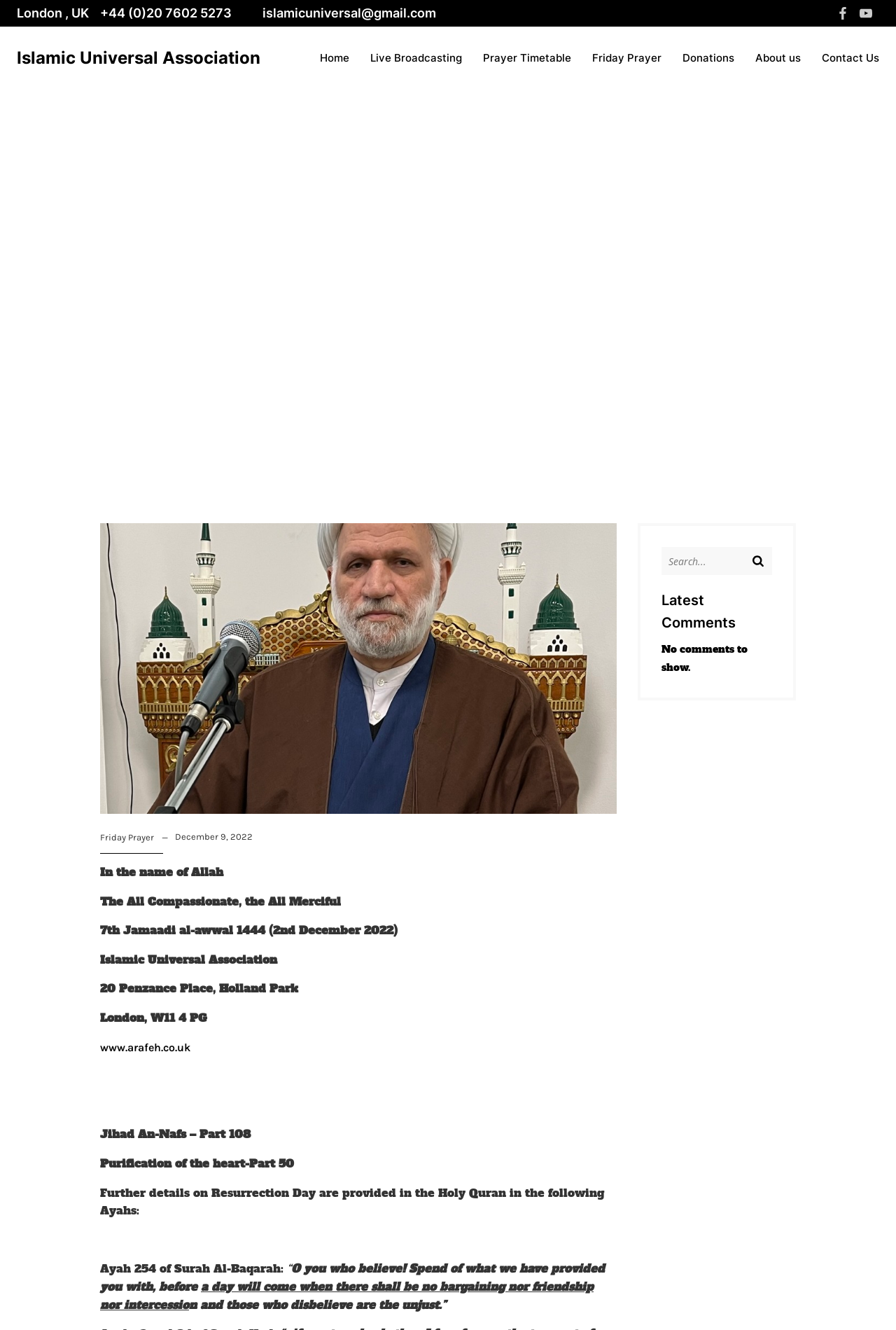Find the bounding box coordinates for the HTML element specified by: "Donations".

[0.762, 0.033, 0.82, 0.055]